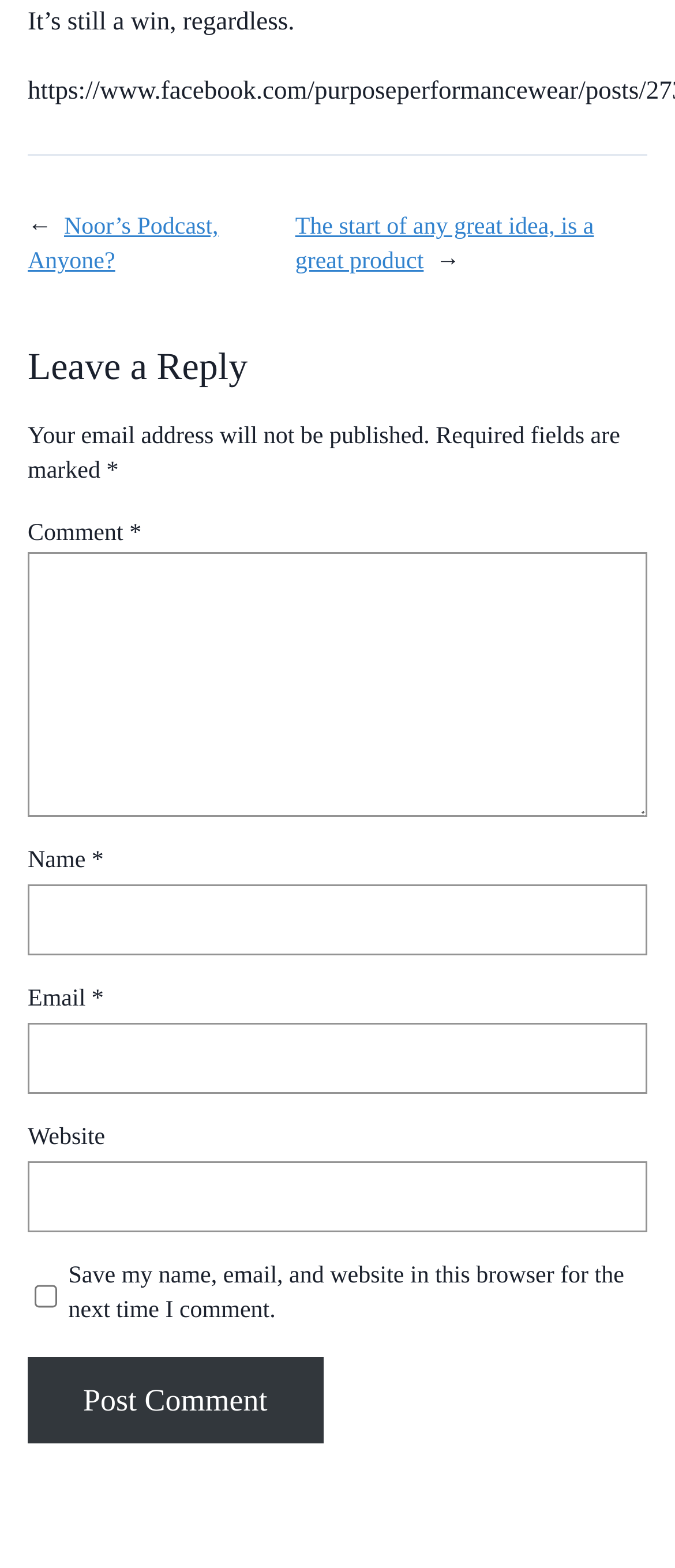Bounding box coordinates should be in the format (top-left x, top-left y, bottom-right x, bottom-right y) and all values should be floating point numbers between 0 and 1. Determine the bounding box coordinate for the UI element described as: parent_node: Email * aria-describedby="email-notes" name="email"

[0.041, 0.653, 0.959, 0.698]